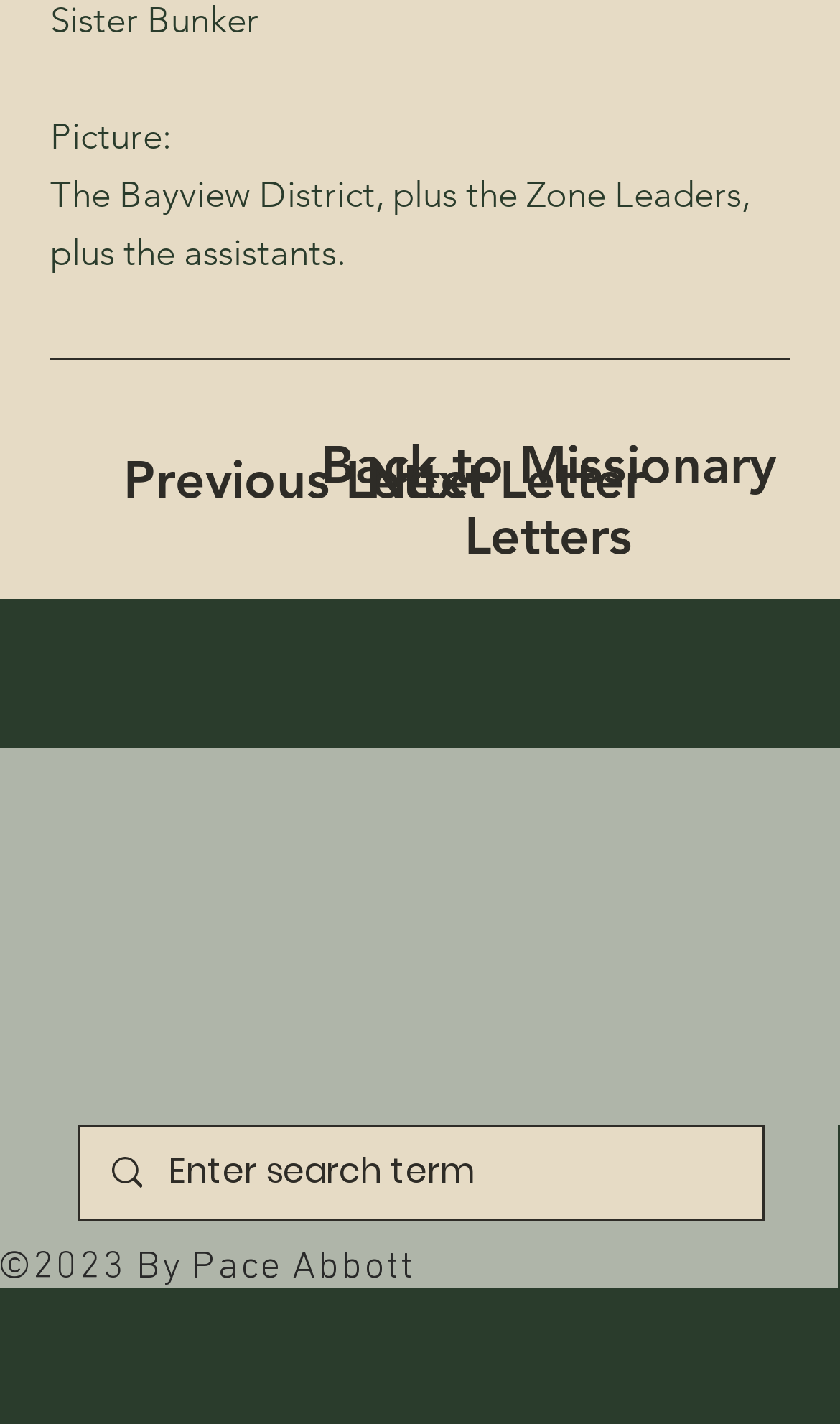Bounding box coordinates are specified in the format (top-left x, top-left y, bottom-right x, bottom-right y). All values are floating point numbers bounded between 0 and 1. Please provide the bounding box coordinate of the region this sentence describes: RSS feed

None